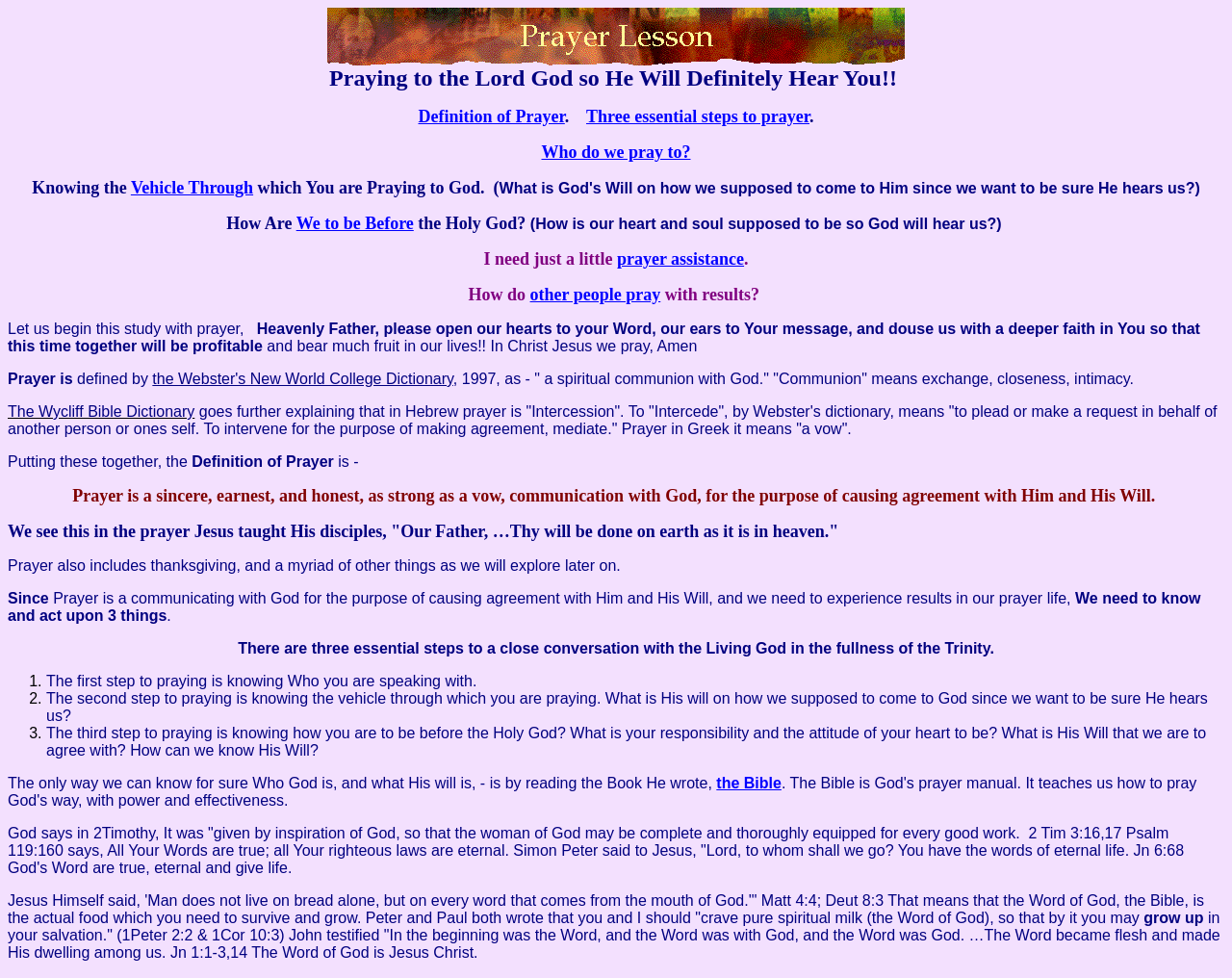Identify the bounding box coordinates for the UI element described as follows: steps. Use the format (top-left x, top-left y, bottom-right x, bottom-right y) and ensure all values are floating point numbers between 0 and 1.

[0.344, 0.655, 0.377, 0.671]